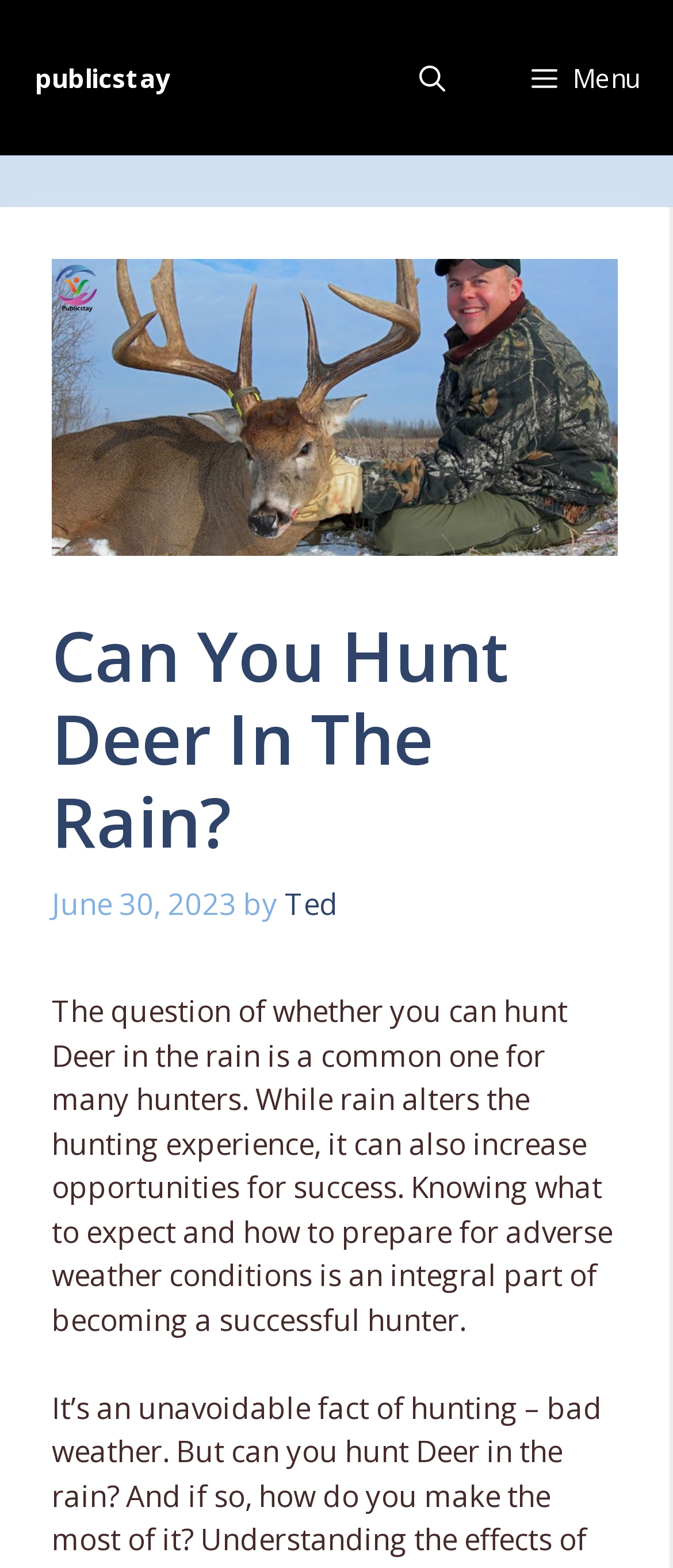Give the bounding box coordinates for the element described by: "aria-label="Open search"".

[0.559, 0.0, 0.726, 0.099]